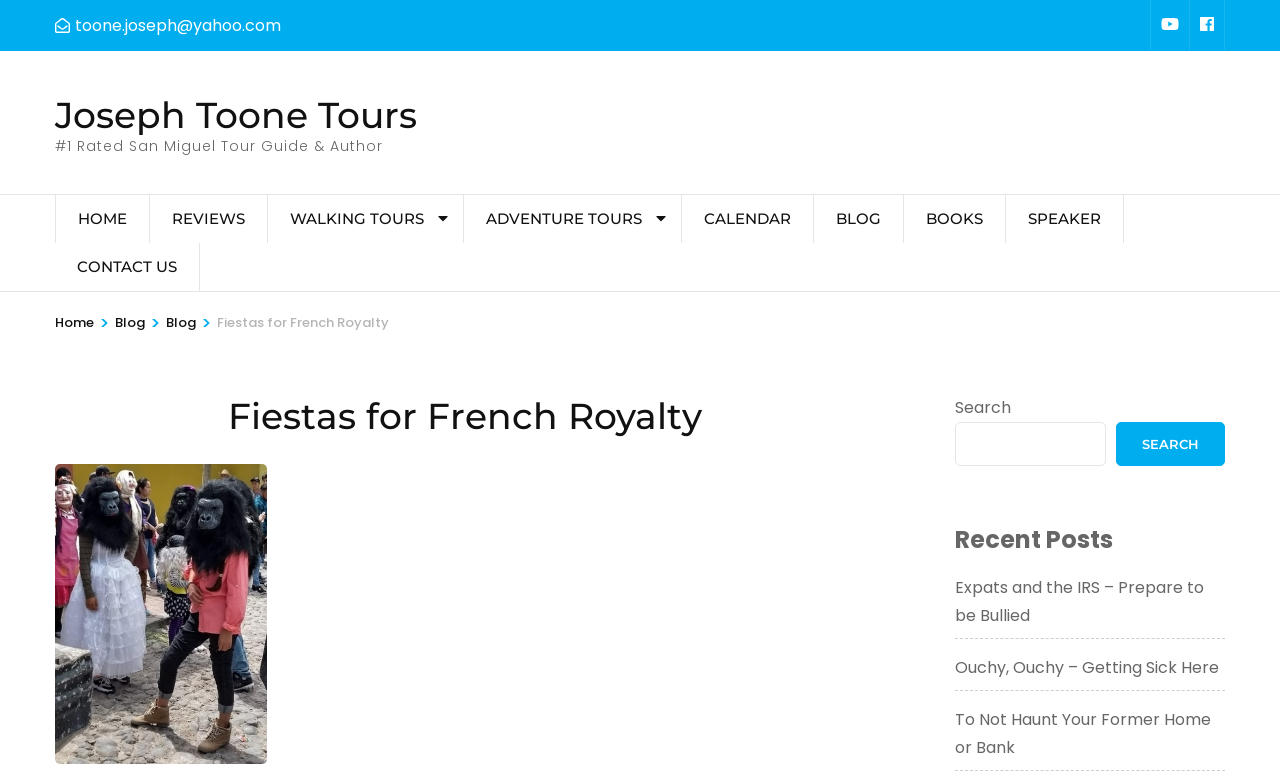Provide a one-word or short-phrase response to the question:
What is the title of the section below the search bar?

Recent Posts